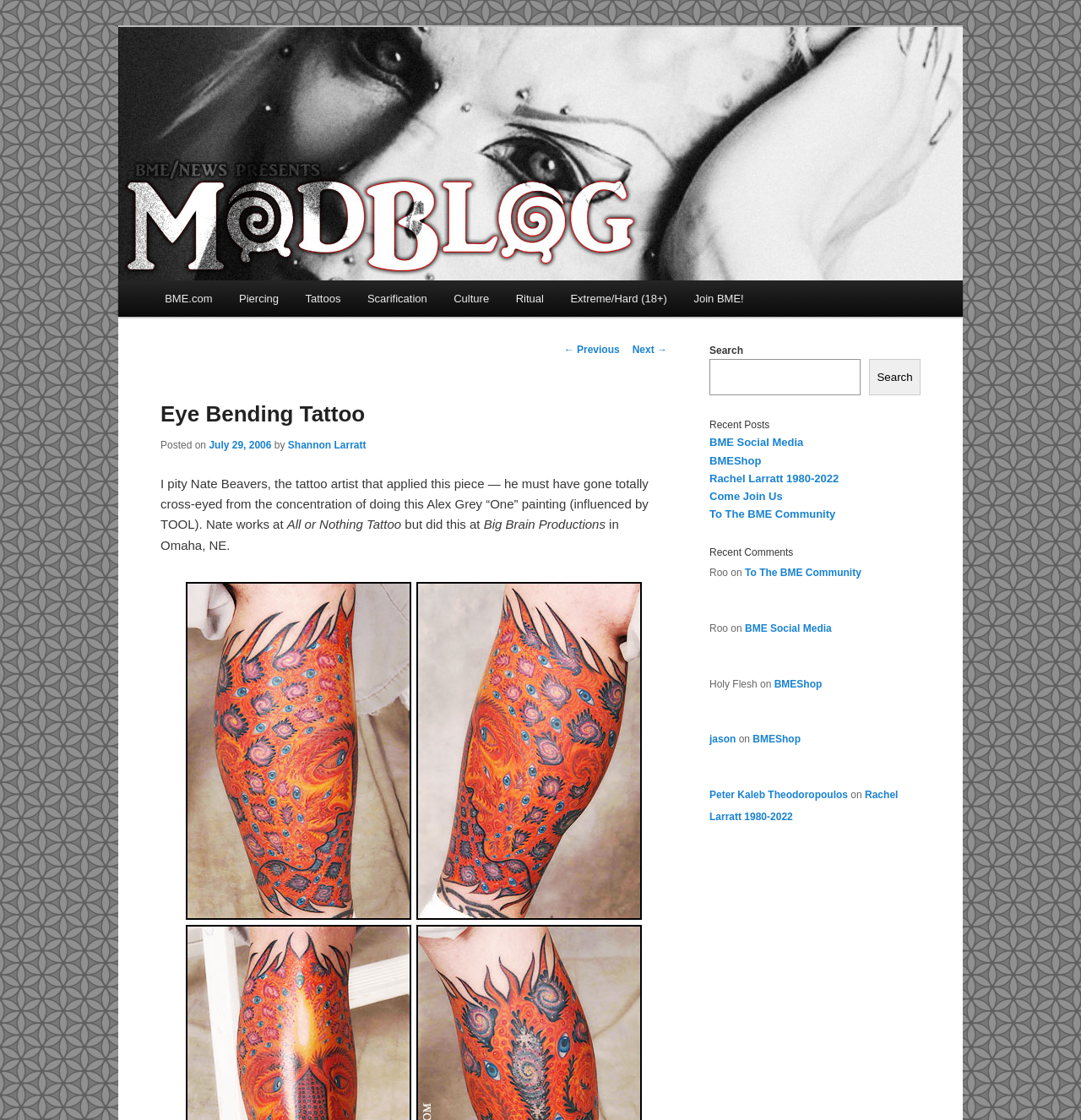Find the bounding box coordinates for the area that must be clicked to perform this action: "Click the 'Next →' link".

[0.585, 0.307, 0.617, 0.318]